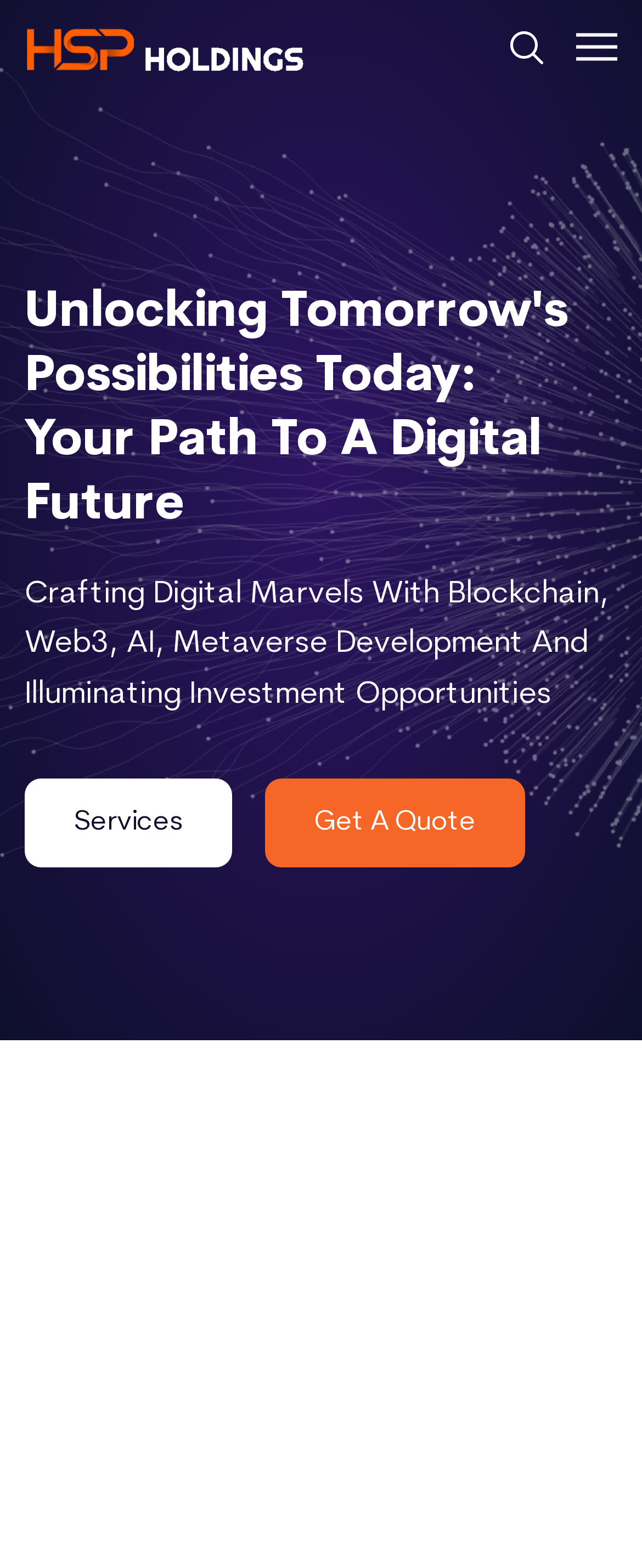Predict the bounding box coordinates for the UI element described as: "Get A Quote". The coordinates should be four float numbers between 0 and 1, presented as [left, top, right, bottom].

[0.413, 0.496, 0.818, 0.554]